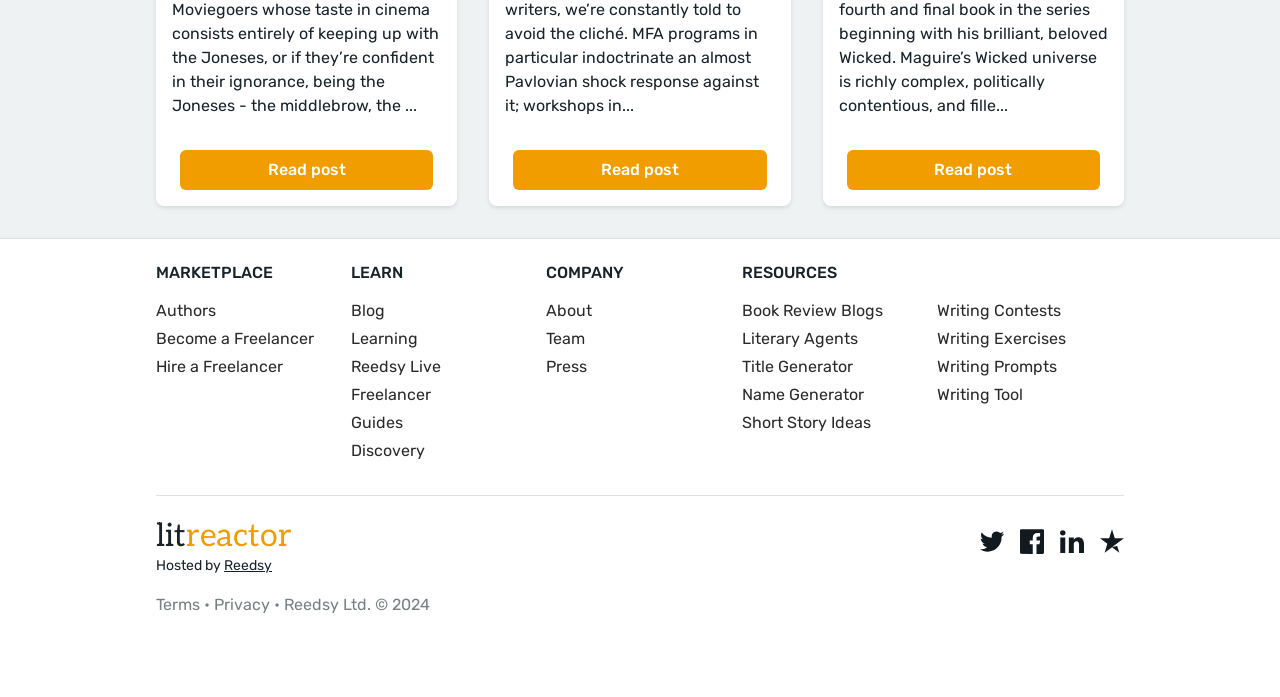Determine the bounding box coordinates of the clickable element necessary to fulfill the instruction: "Click on News". Provide the coordinates as four float numbers within the 0 to 1 range, i.e., [left, top, right, bottom].

None